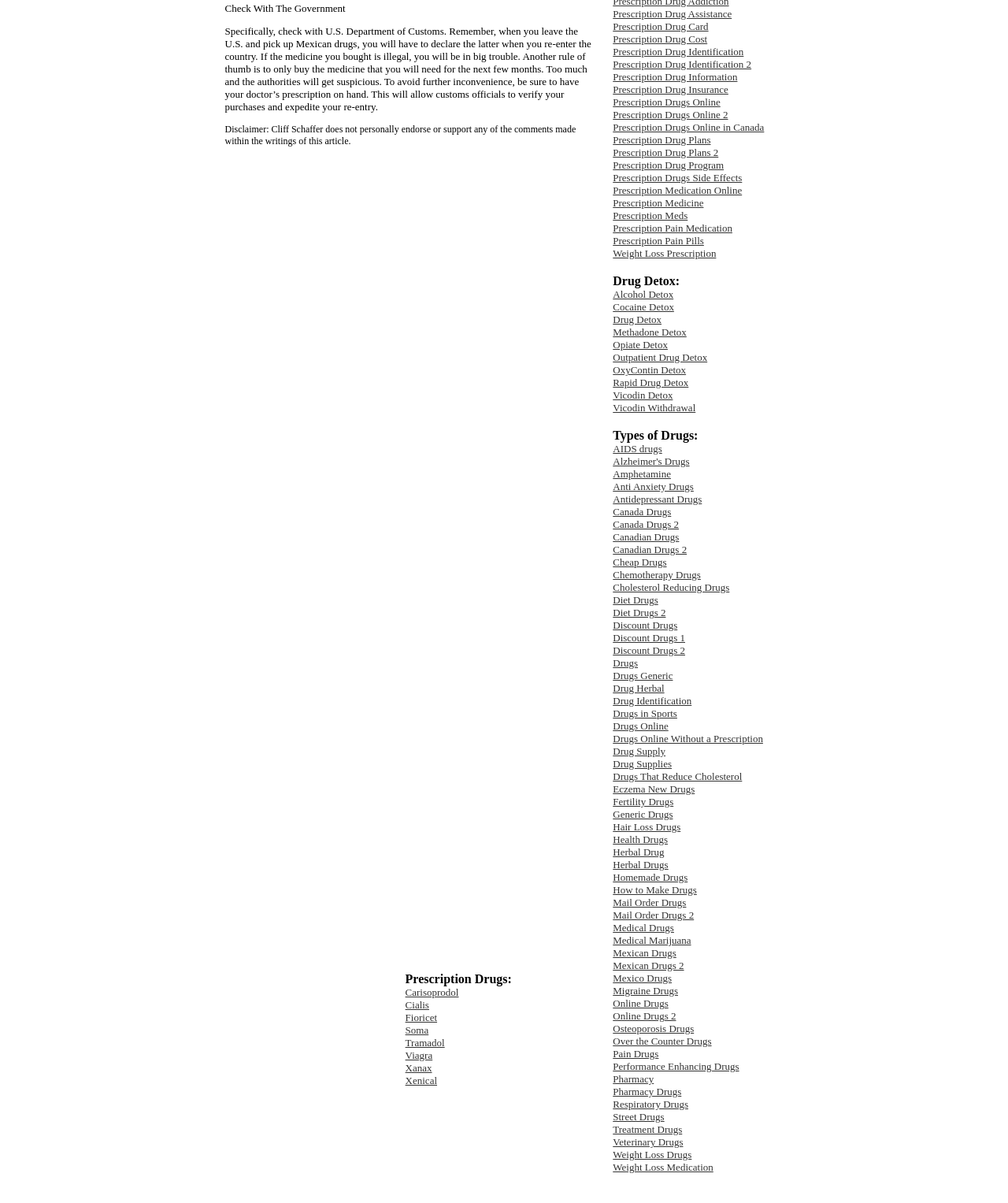Identify the bounding box of the UI element described as follows: "Chemotherapy Drugs". Provide the coordinates as four float numbers in the range of 0 to 1 [left, top, right, bottom].

[0.608, 0.473, 0.695, 0.483]